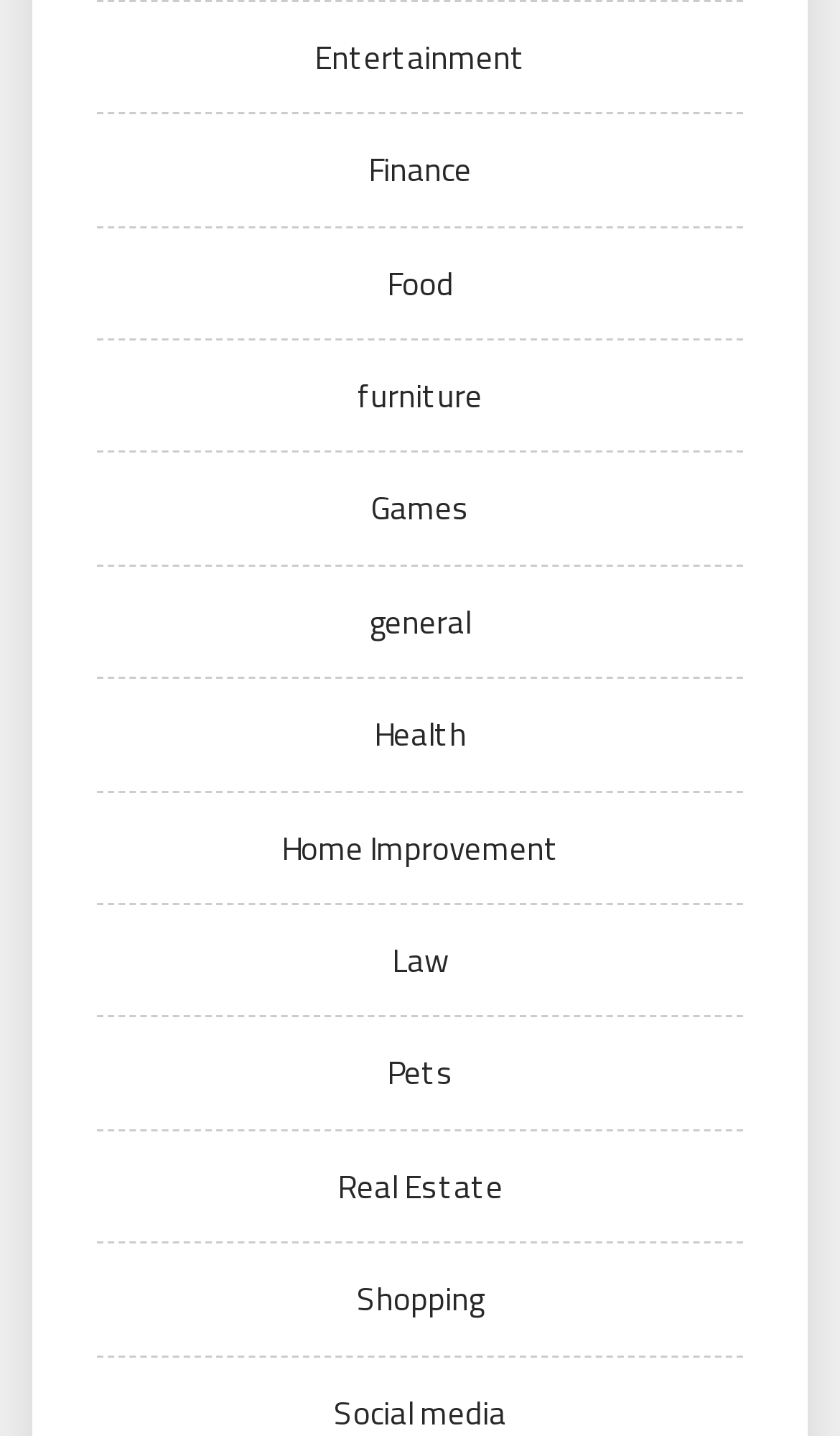Respond to the question below with a single word or phrase:
Are 'Pets' and 'Real Estate' adjacent?

Yes